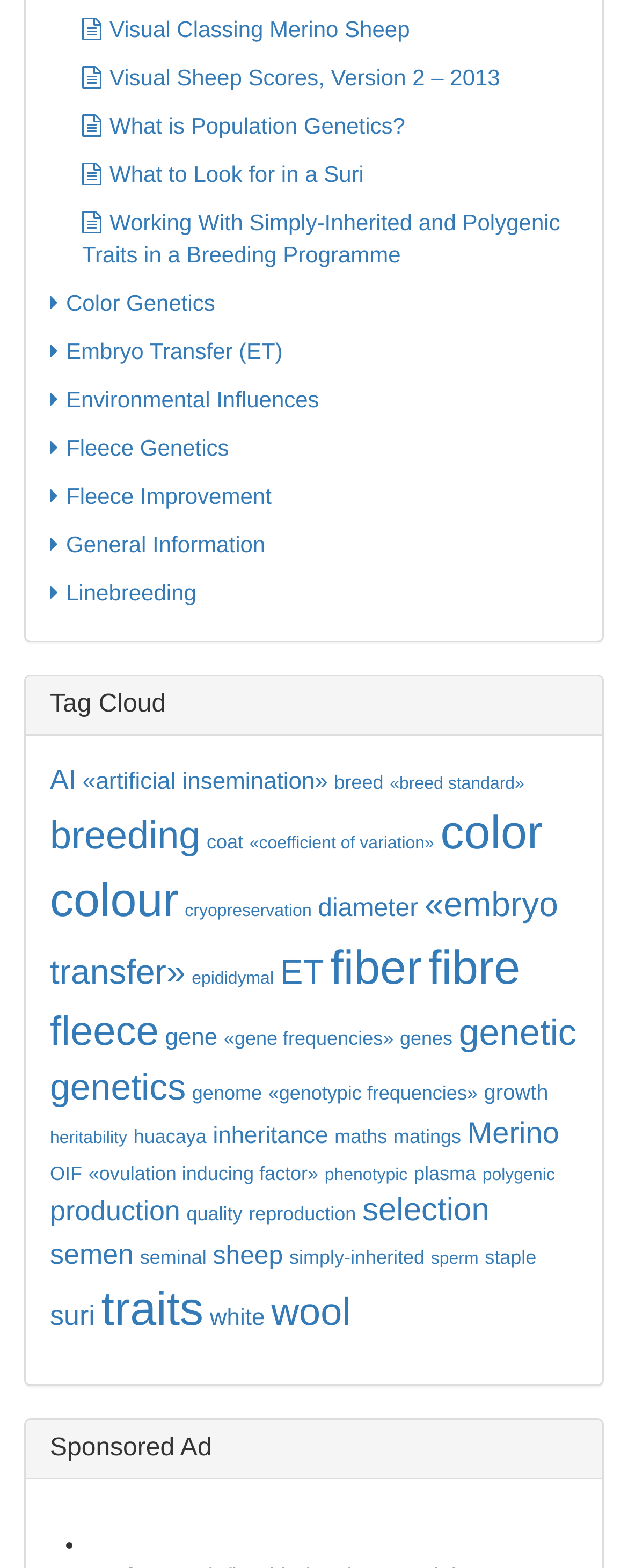Please determine the bounding box coordinates of the area that needs to be clicked to complete this task: 'Expand 'Color Genetics''. The coordinates must be four float numbers between 0 and 1, formatted as [left, top, right, bottom].

[0.079, 0.178, 0.343, 0.209]